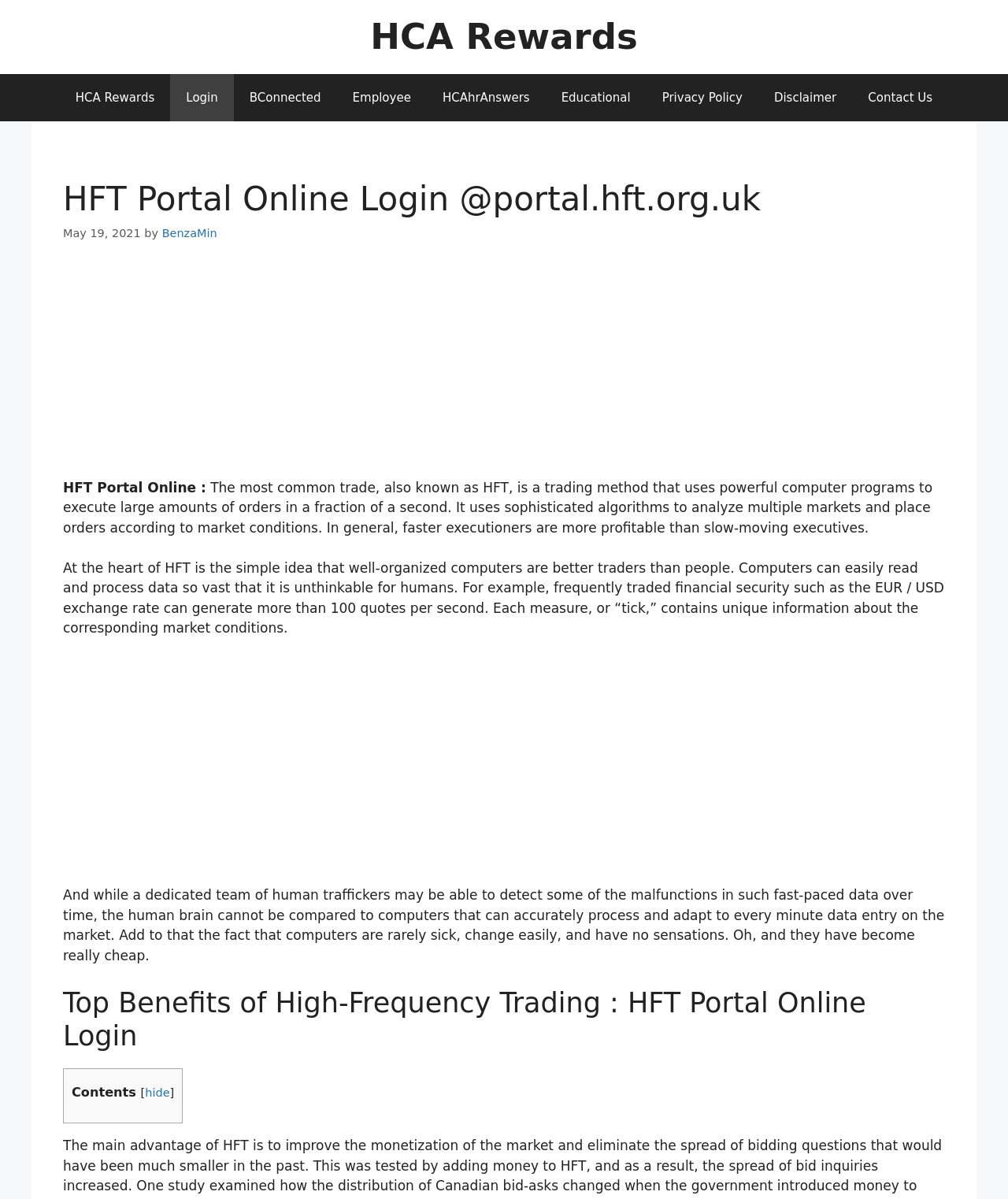Please identify the bounding box coordinates of the area I need to click to accomplish the following instruction: "Click Contact Us".

[0.845, 0.062, 0.941, 0.101]